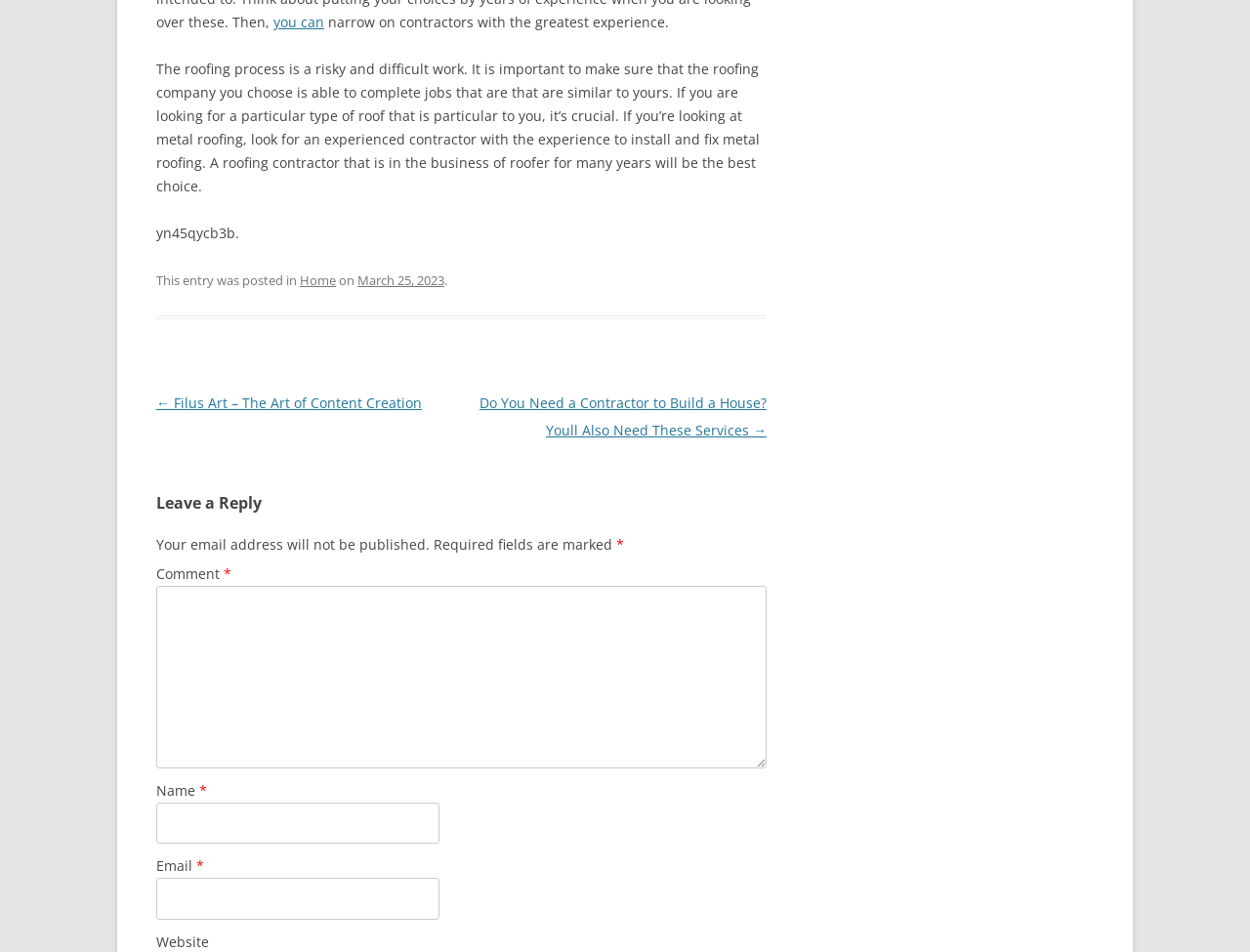Based on the provided description, "Home", find the bounding box of the corresponding UI element in the screenshot.

[0.24, 0.285, 0.269, 0.304]